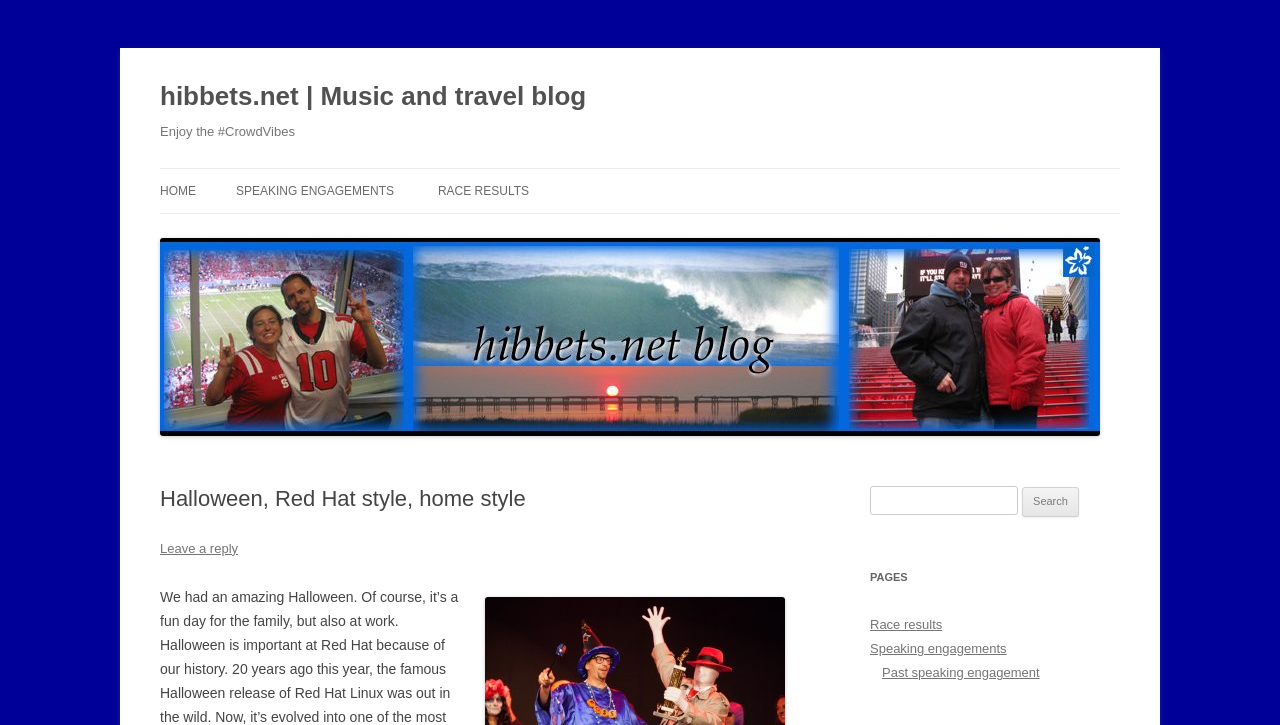Explain the contents of the webpage comprehensively.

The webpage appears to be a personal blog, specifically a music and travel blog, with a focus on Halloween celebrations at Red Hat. At the top of the page, there is a heading that reads "hibbets.net | Music and travel blog" with a link to the same. Below this, there is another heading that says "Enjoy the #CrowdVibes". 

To the right of these headings, there is a navigation menu with links to "HOME", "SPEAKING ENGAGEMENTS", "PAST SPEAKING ENGAGEMENT", and "RACE RESULTS". 

Further down the page, there is a large image with a header that reads "Halloween, Red Hat style, home style". Below this image, there is a link to "Leave a reply". 

On the right side of the page, there is a search bar with a label "Search for:" and a text box to input search queries. Below the search bar, there is a heading that says "PAGES" with links to "Race results", "Speaking engagements", and "Past speaking engagement".